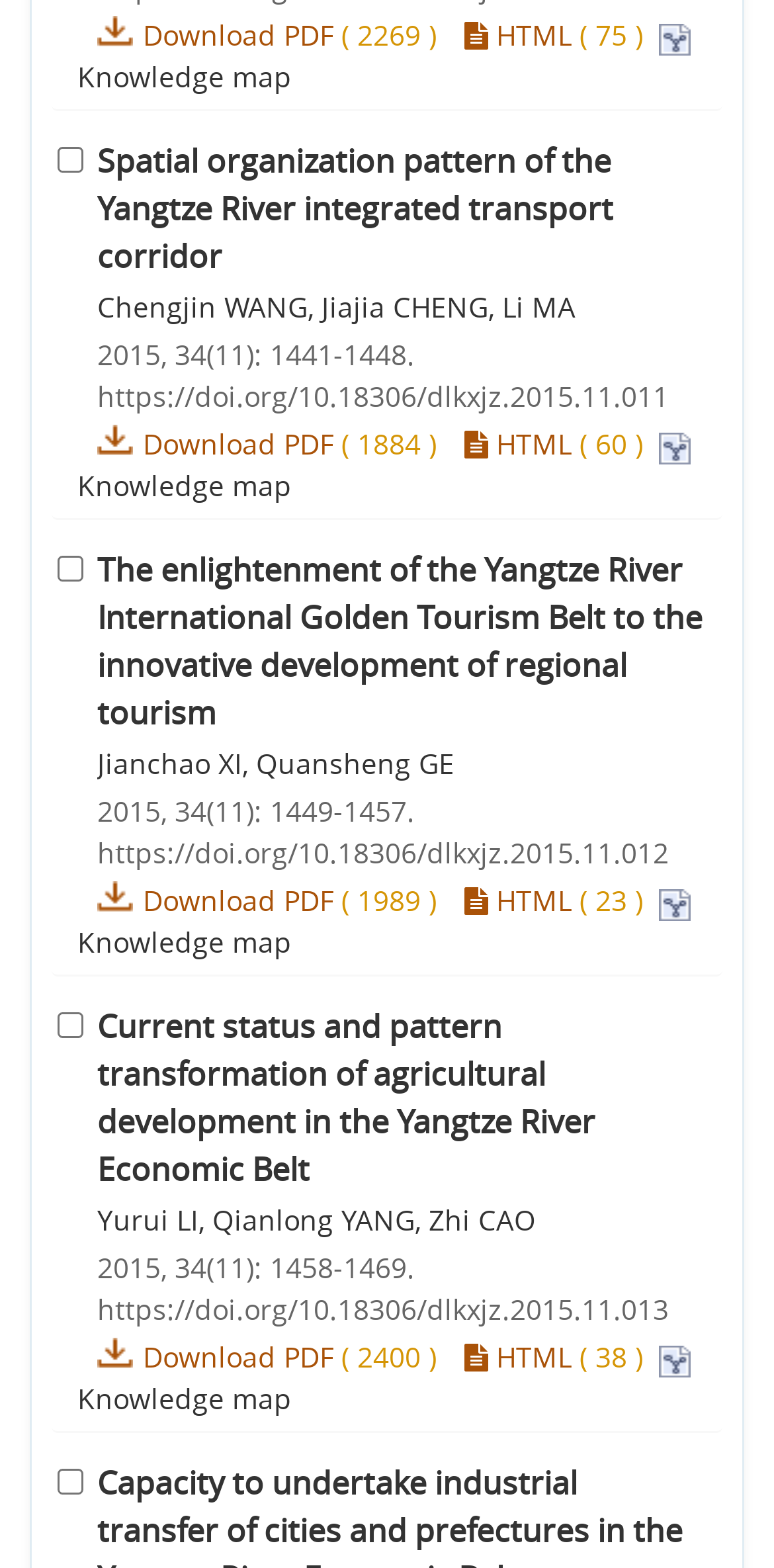From the image, can you give a detailed response to the question below:
How many download options are available for each article?

I looked at each article and found that there are two download options: 'Download PDF' and 'HTML'.